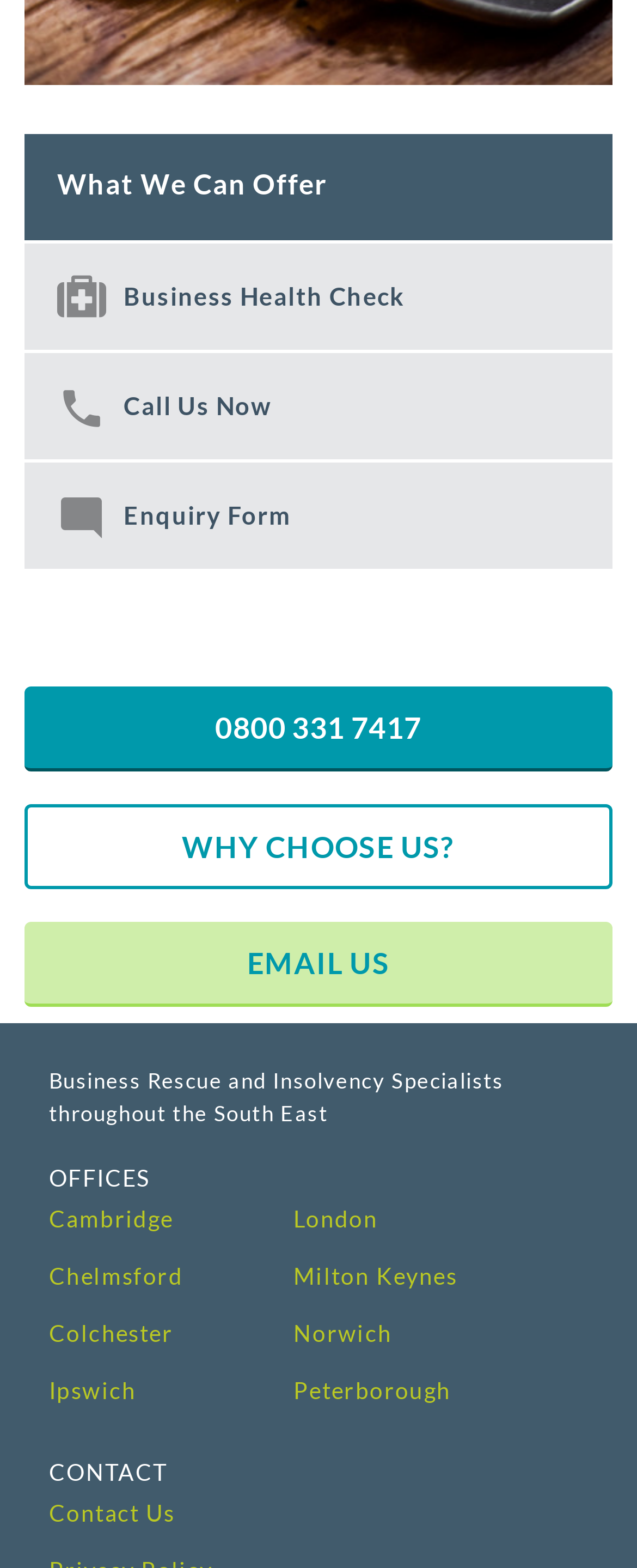Respond with a single word or phrase to the following question: What is the phone number to call?

0800 331 7417